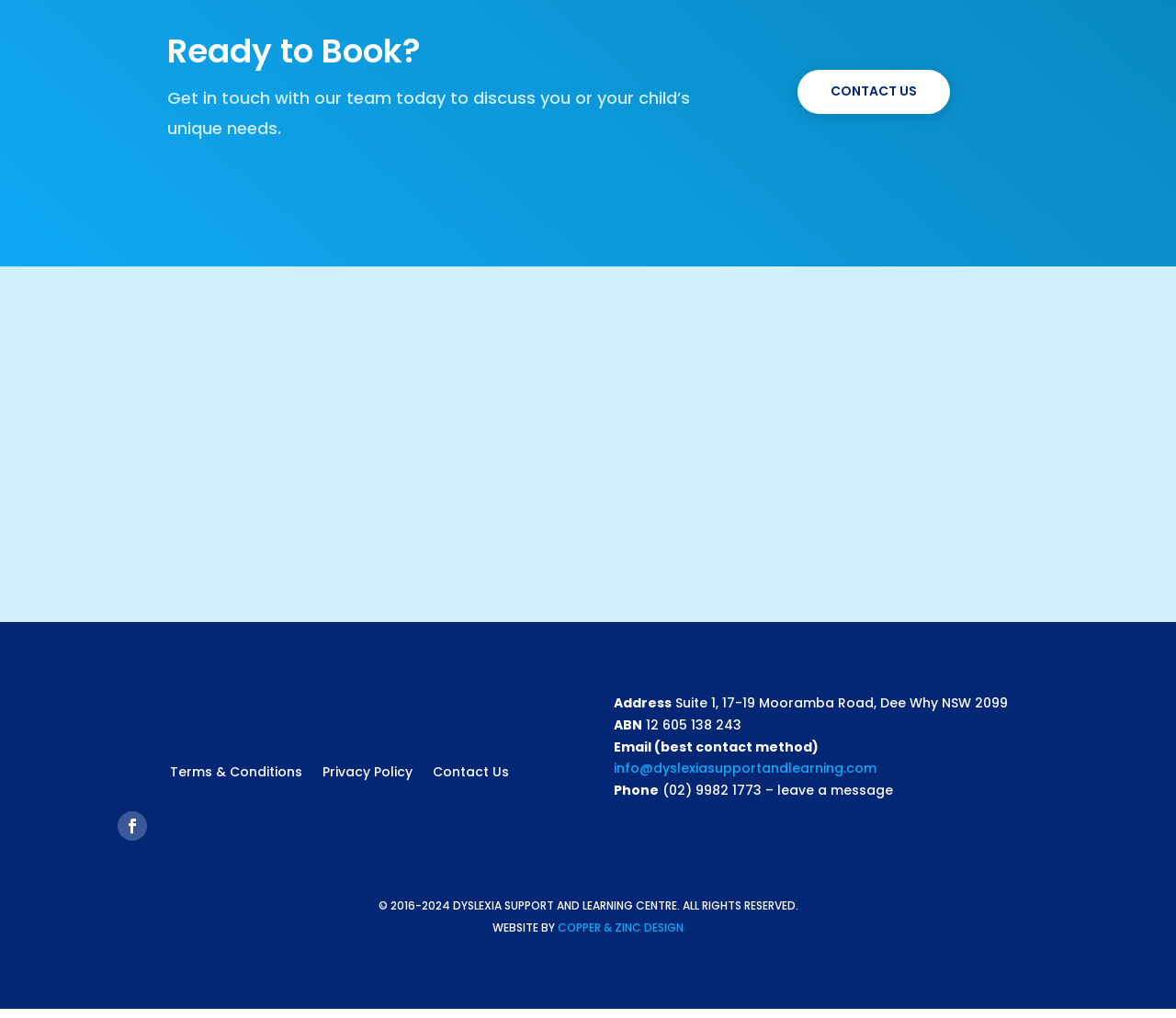Analyze the image and answer the question with as much detail as possible: 
Who designed the website of Dyslexia Support and Learning Centre?

The website designer is mentioned in the link 'COPPER & ZINC DESIGN' which is located at the bottom of the webpage.